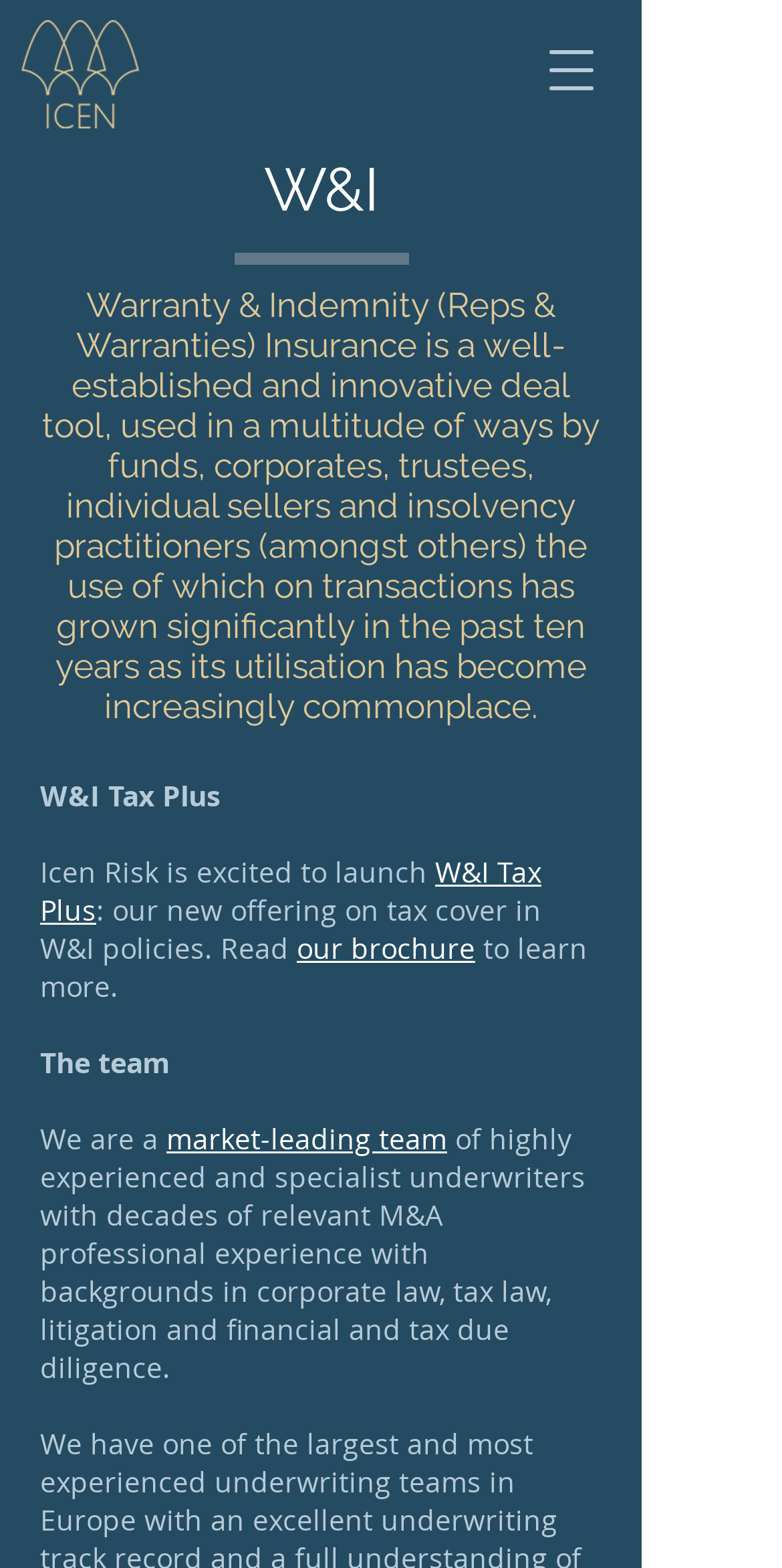Using the element description: "aria-label="Open navigation menu"", determine the bounding box coordinates. The coordinates should be in the format [left, top, right, bottom], with values between 0 and 1.

[0.667, 0.013, 0.795, 0.077]